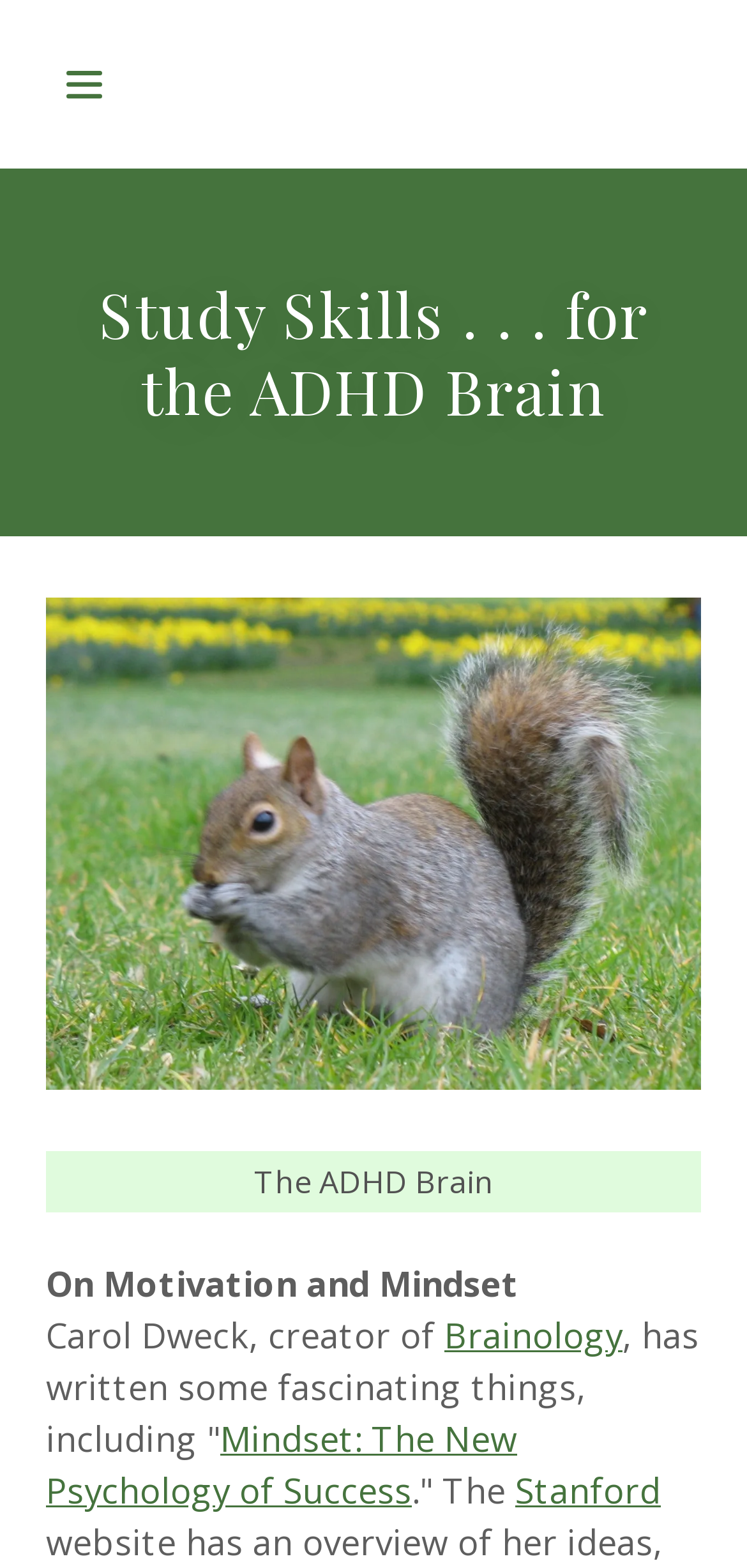Locate the UI element described by Brainology in the provided webpage screenshot. Return the bounding box coordinates in the format (top-left x, top-left y, bottom-right x, bottom-right y), ensuring all values are between 0 and 1.

[0.595, 0.836, 0.833, 0.865]